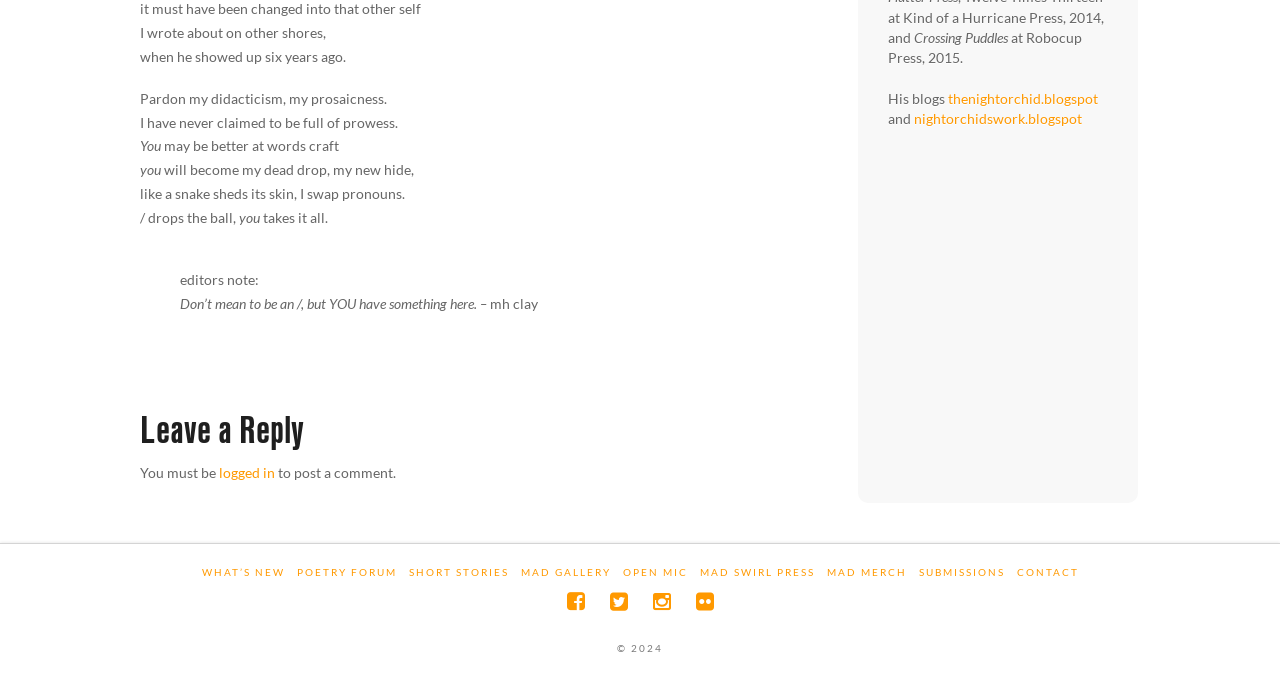Using the provided description: "Contact", find the bounding box coordinates of the corresponding UI element. The output should be four float numbers between 0 and 1, in the format [left, top, right, bottom].

None